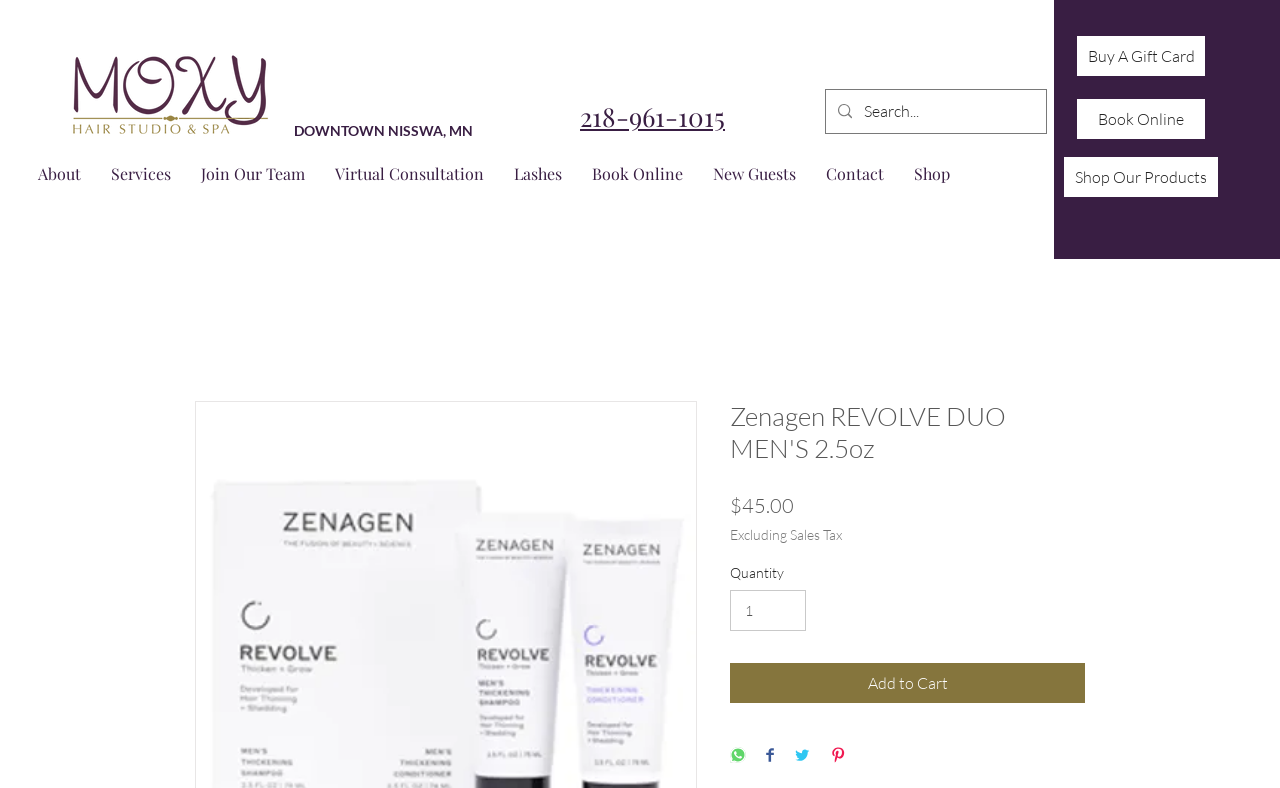Determine the bounding box coordinates for the element that should be clicked to follow this instruction: "Click the 'About' link". The coordinates should be given as four float numbers between 0 and 1, in the format [left, top, right, bottom].

[0.018, 0.19, 0.075, 0.253]